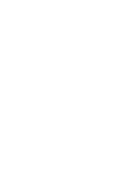Respond with a single word or phrase:
What is the current season mentioned in the caption?

Winter